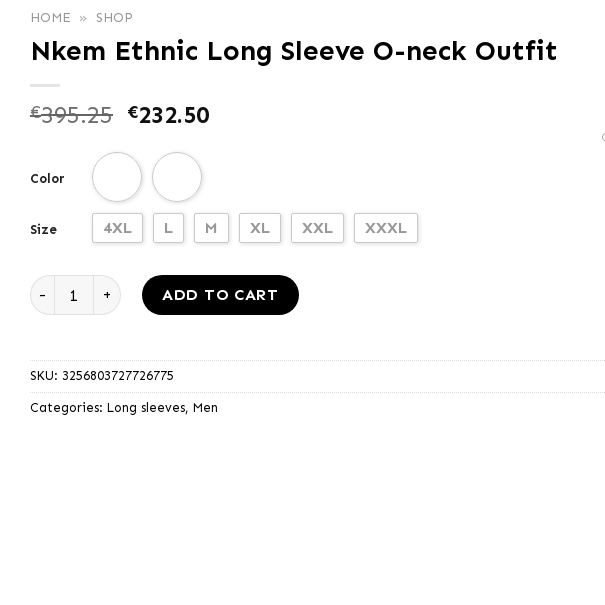What is the category of the outfit?
Look at the image and construct a detailed response to the question.

The category of the outfit can be determined by reading the caption, which categorizes the outfit under 'Long sleeves' and 'Men', making it a versatile addition to any wardrobe.